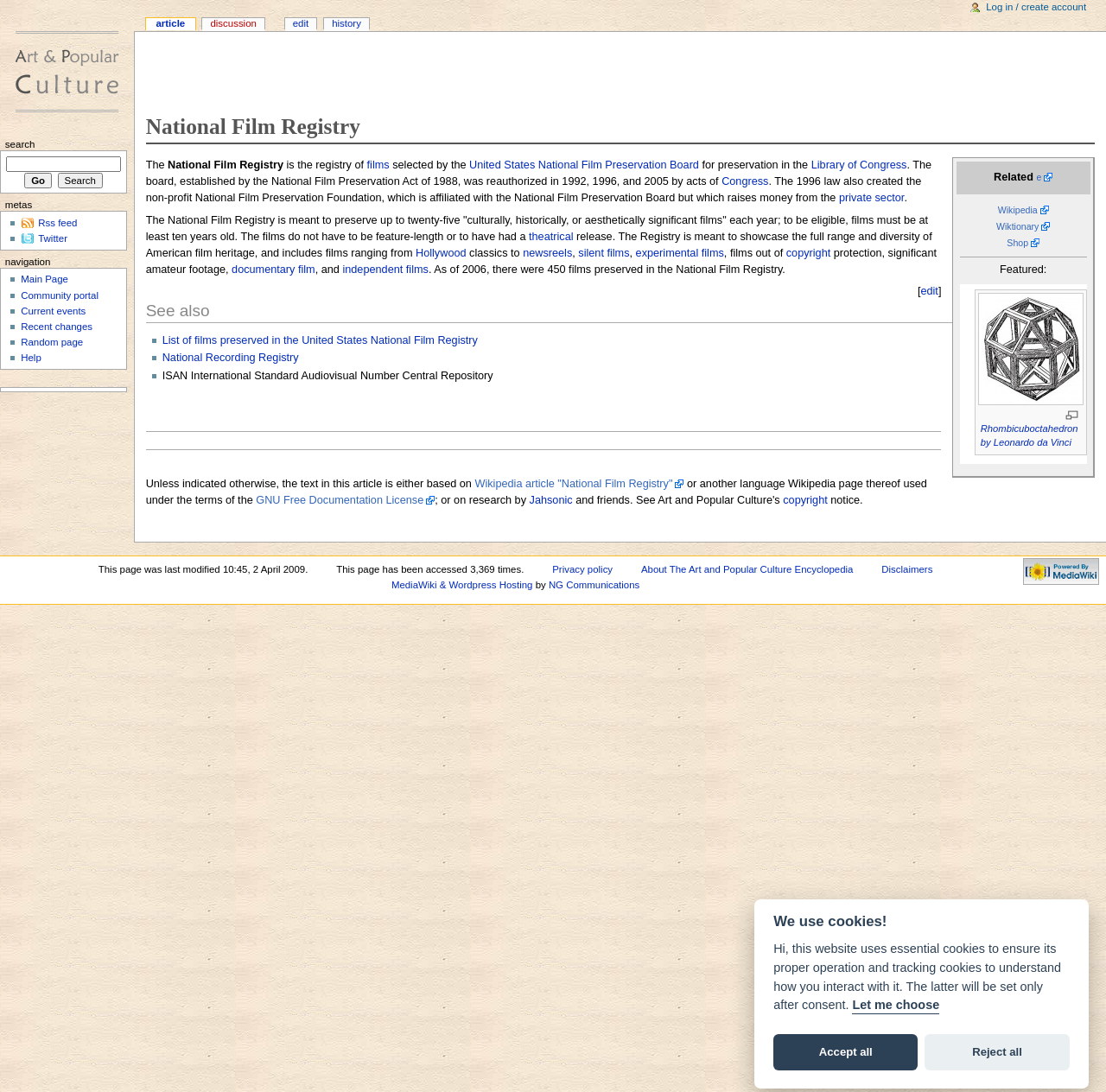What is the name of the act that established the National Film Preservation Board?
Answer with a single word or phrase by referring to the visual content.

National Film Preservation Act